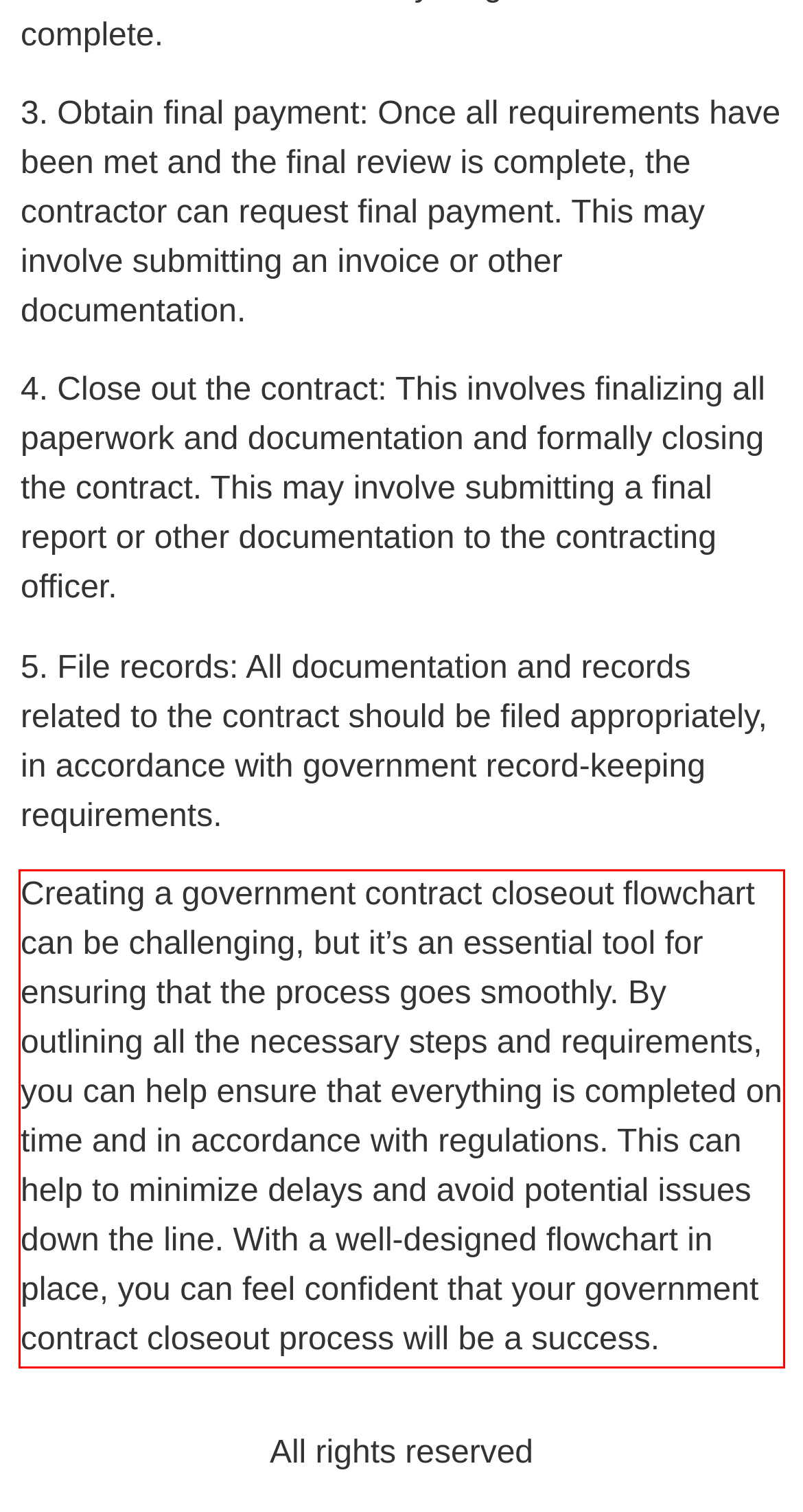Please look at the webpage screenshot and extract the text enclosed by the red bounding box.

Creating a government contract closeout flowchart can be challenging, but it’s an essential tool for ensuring that the process goes smoothly. By outlining all the necessary steps and requirements, you can help ensure that everything is completed on time and in accordance with regulations. This can help to minimize delays and avoid potential issues down the line. With a well-designed flowchart in place, you can feel confident that your government contract closeout process will be a success.